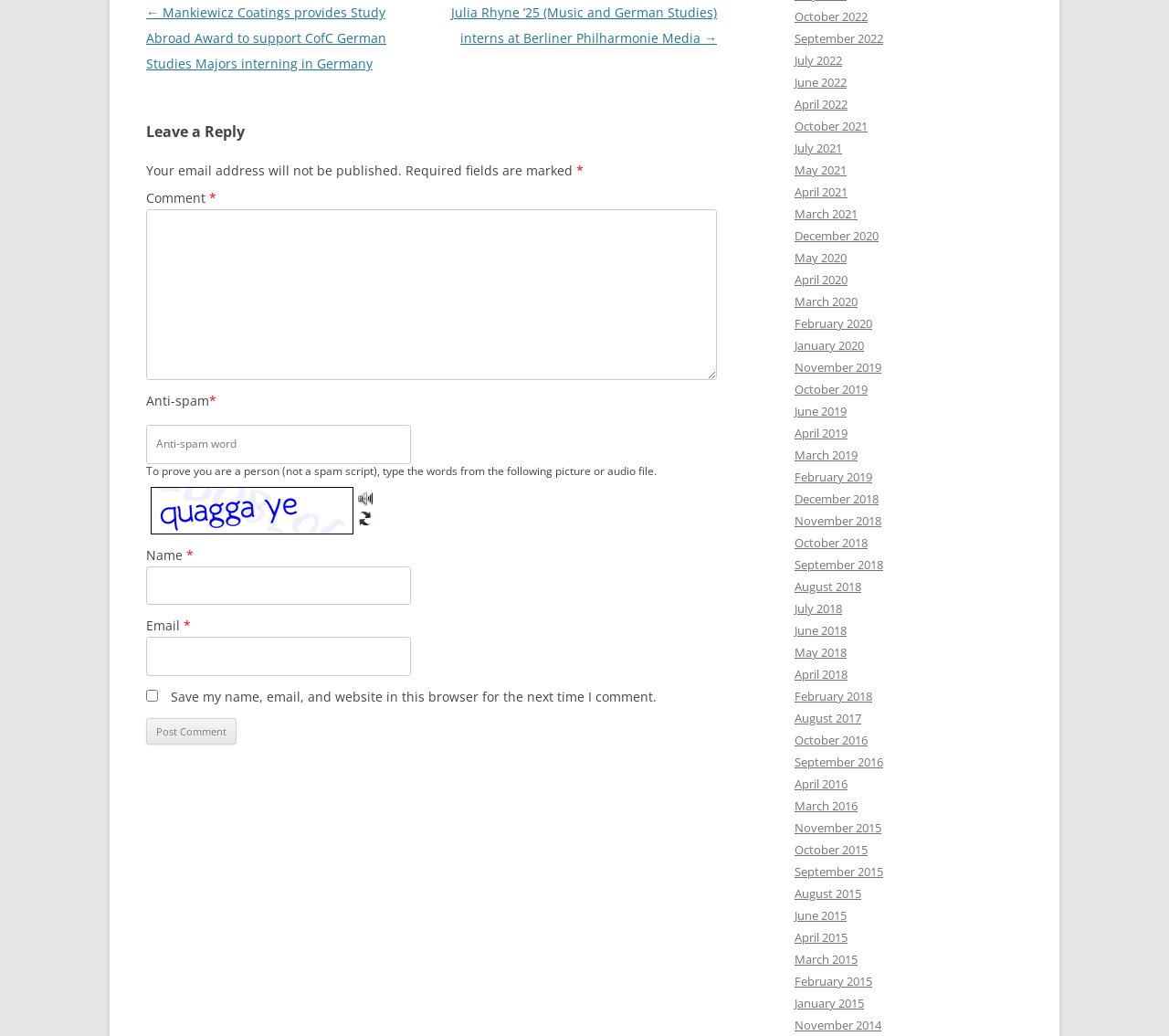Identify the bounding box coordinates of the clickable region required to complete the instruction: "go to About Us". The coordinates should be given as four float numbers within the range of 0 and 1, i.e., [left, top, right, bottom].

None